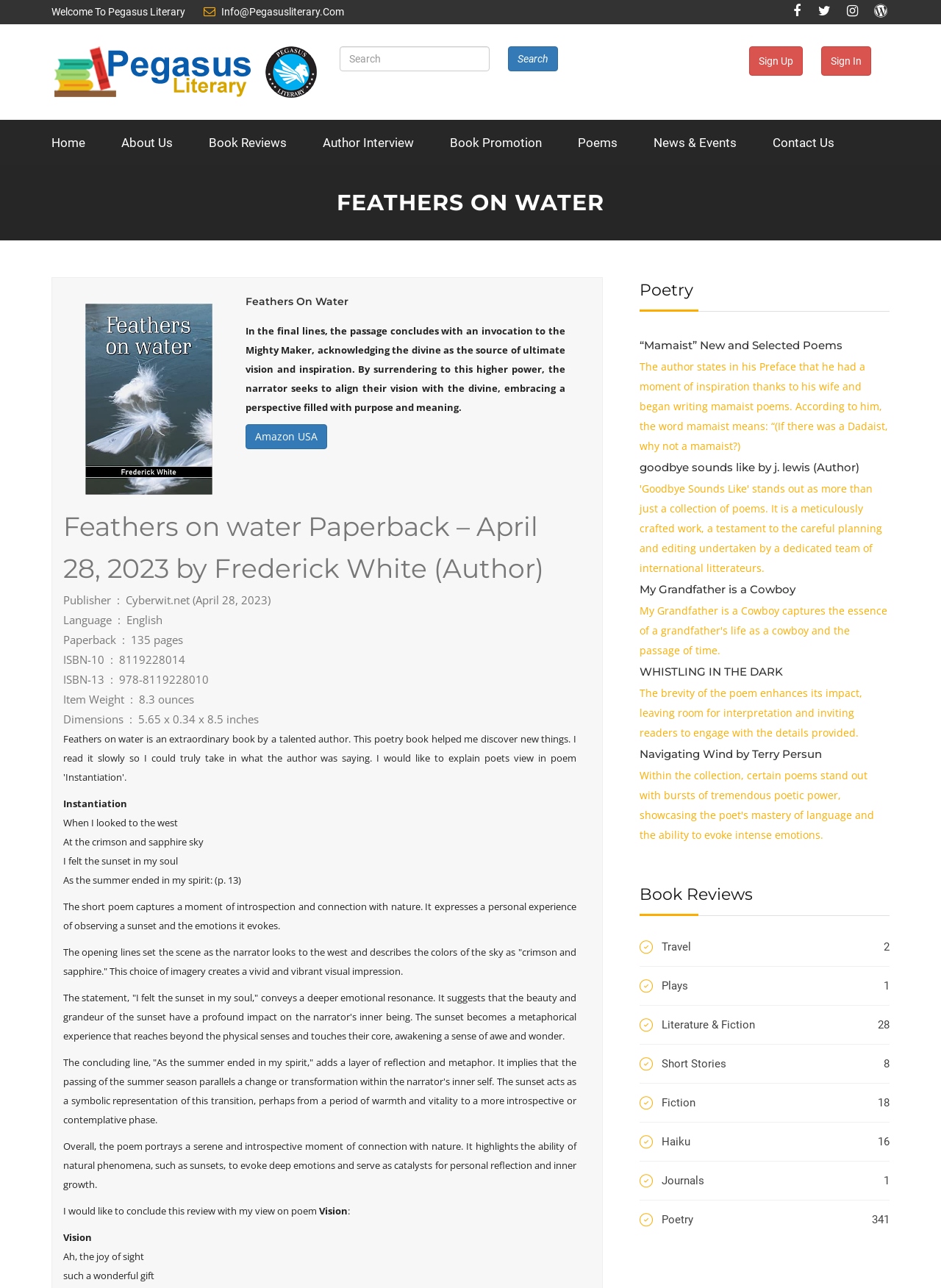Specify the bounding box coordinates of the area that needs to be clicked to achieve the following instruction: "View book reviews".

[0.68, 0.684, 0.945, 0.711]